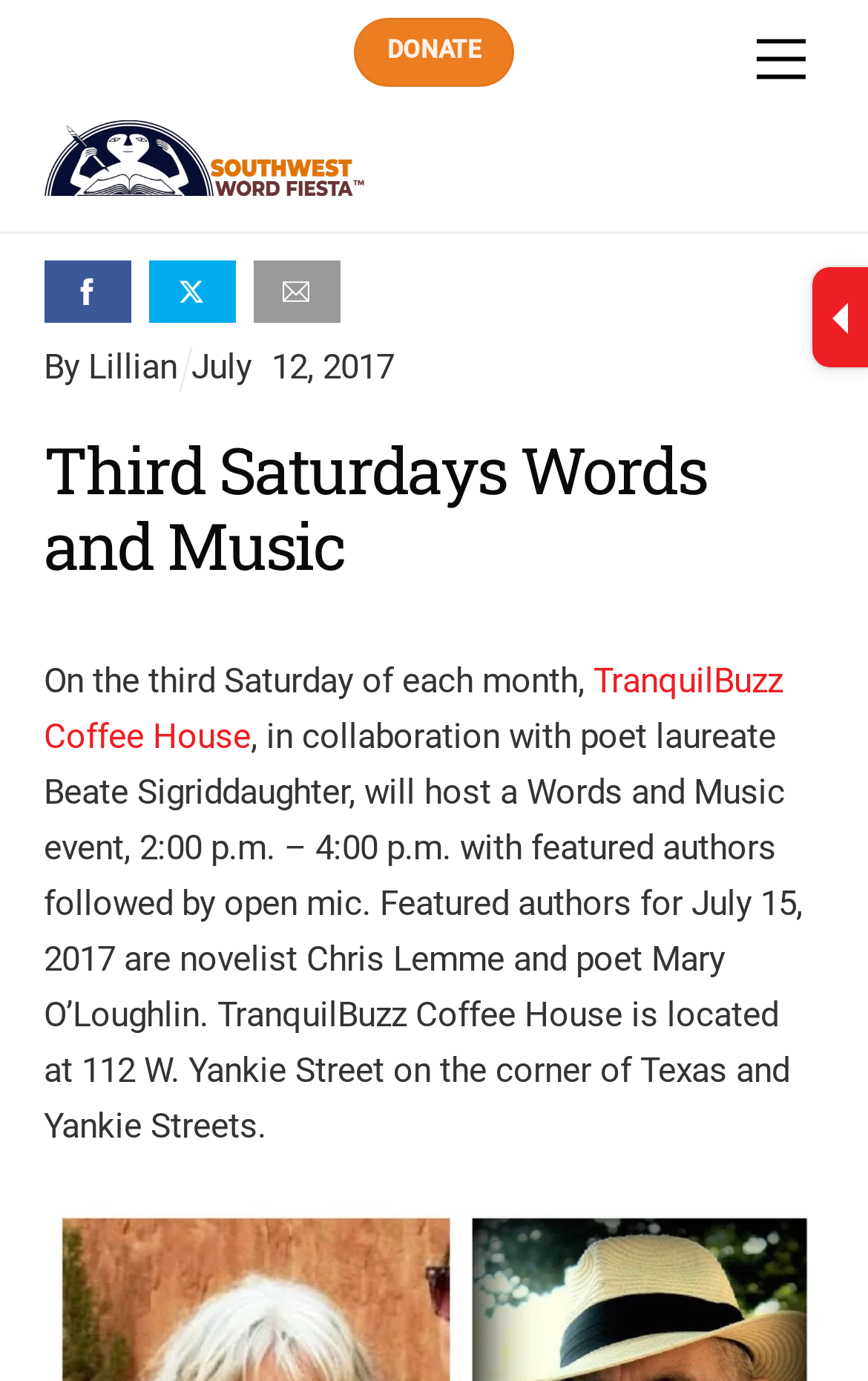What is the name of the coffee house?
Use the information from the image to give a detailed answer to the question.

I found the answer by looking at the text content of the link element with the text 'TranquilBuzz Coffee House' which is located at the bottom left of the webpage.